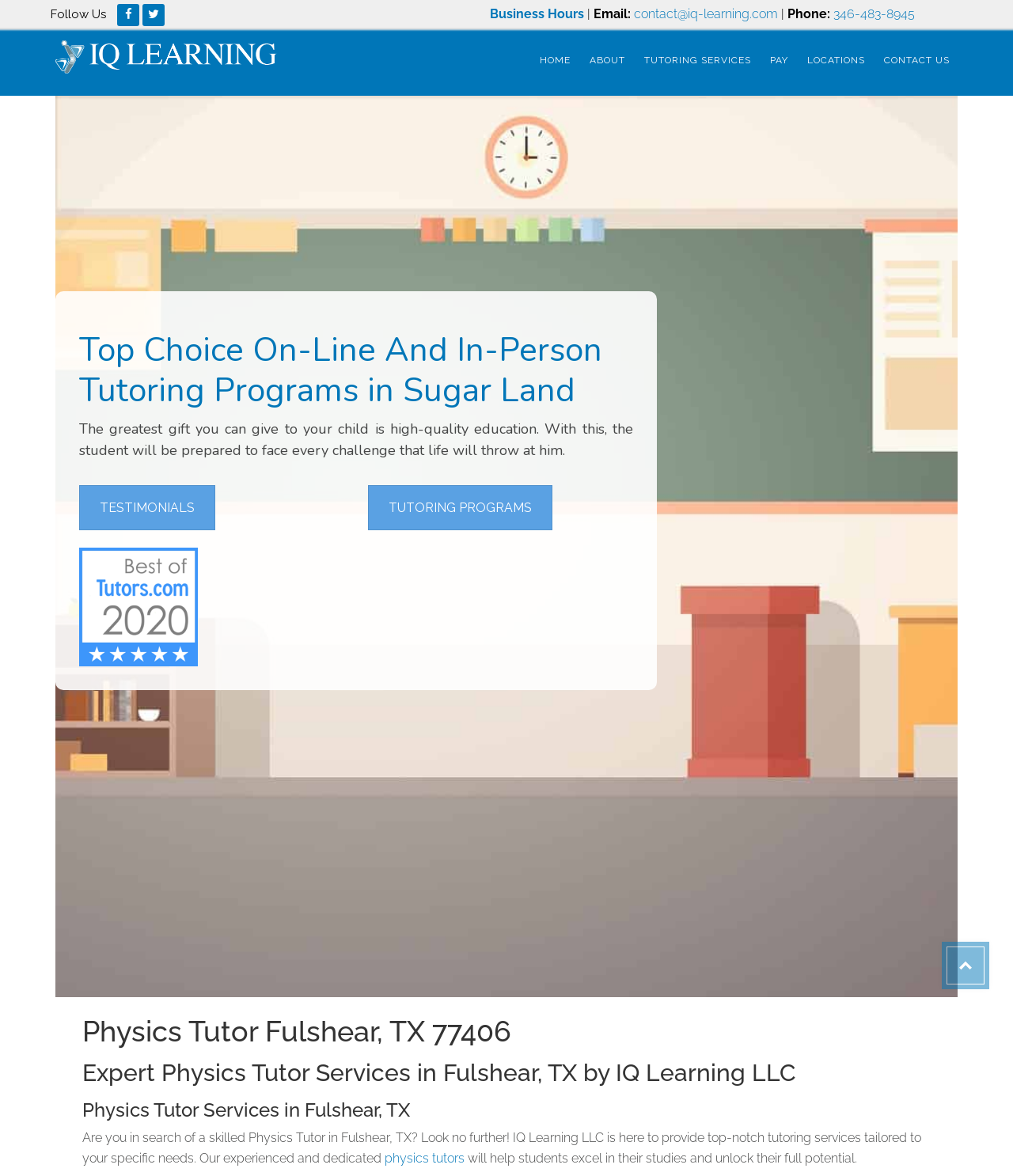Provide a comprehensive caption for the webpage.

This webpage is about IQ Learning LLC, a tutoring service provider in Fulshear, TX, specializing in physics tutoring. At the top left, there is a logo of IQ Learning, accompanied by a link to the homepage. 

To the right of the logo, there is a navigation menu with links to different sections of the website, including HOME, ABOUT, TUTORING SERVICES, PAY, LOCATIONS, and CONTACT US. 

Below the navigation menu, there is a heading that highlights the tutoring programs offered by IQ Learning in Sugar Land. A paragraph of text follows, emphasizing the importance of high-quality education for children. 

On the same level, there are two links, TESTIMONIALS and TUTORING PROGRAMS, and an image with a badge that reads "Best of Tutors.com 2020". 

Further down, there are three headings that introduce the physics tutoring services provided by IQ Learning LLC in Fulshear, TX. A paragraph of text explains the benefits of their tutoring services, and a link to "physics tutors" is embedded within the text. 

At the bottom right, there is a link to an empty page, and a section with social media links, business hours, email, and phone number.